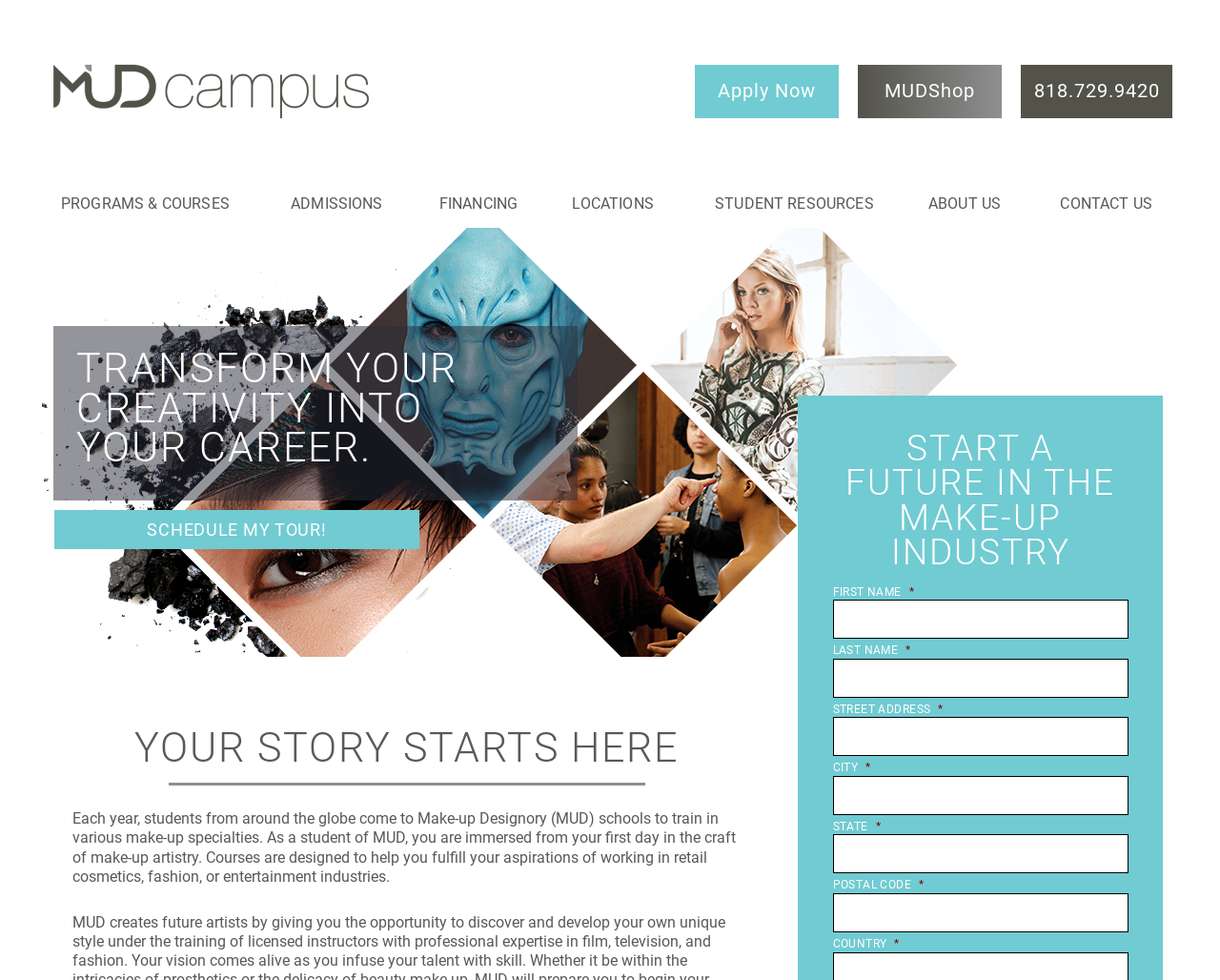What is the first step to start a future in the make-up industry?
Please ensure your answer to the question is detailed and covers all necessary aspects.

I found a heading 'START A FUTURE IN THE MAKE-UP INDUSTRY' and below it, there is a link 'SCHEDULE MY TOUR!', which suggests that scheduling a tour is the first step to start a future in the make-up industry.